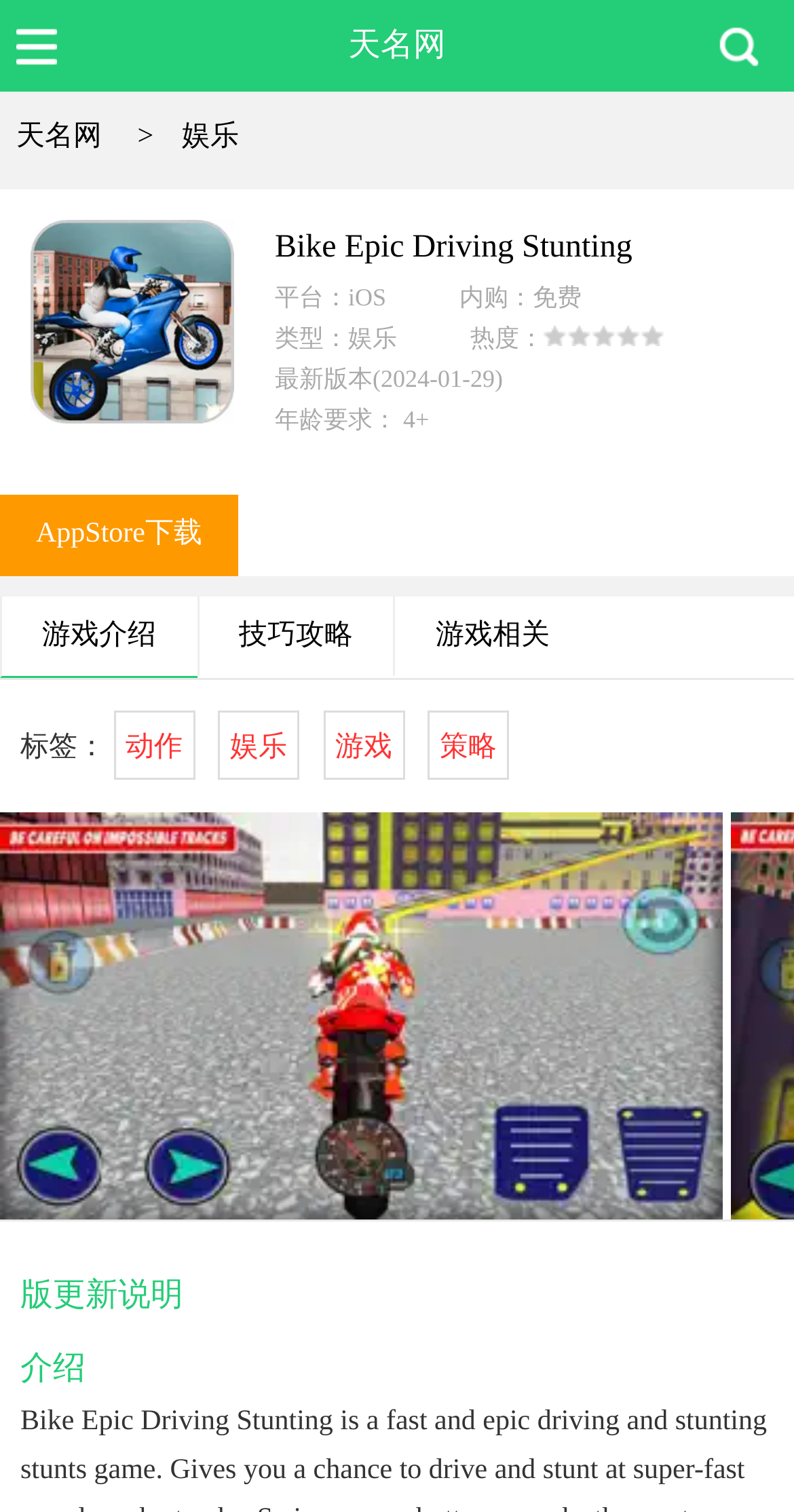What is the age requirement for Bike Epic Driving Stunting?
Based on the content of the image, thoroughly explain and answer the question.

I found the age requirement information in the text '年龄要求：4+' which is located below the heading 'Bike Epic Driving Stunting'.